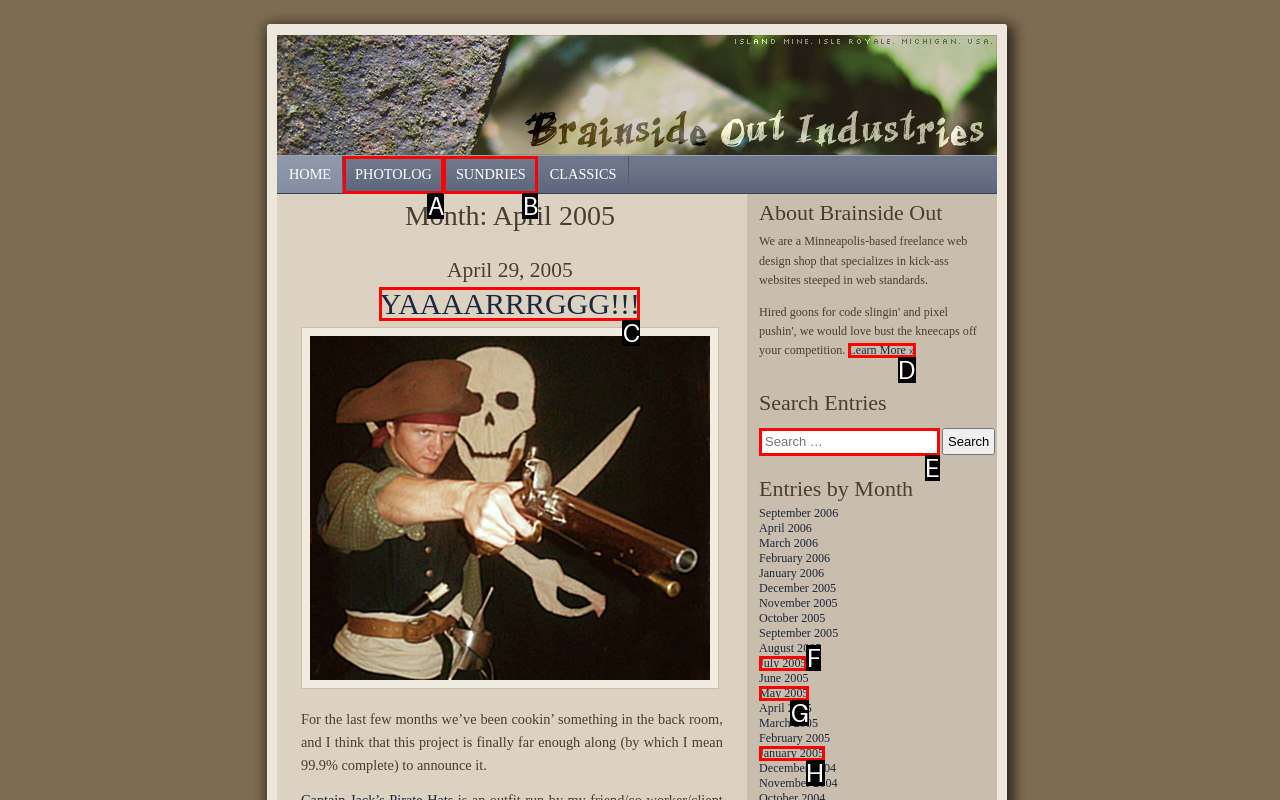Pick the option that best fits the description: Sundries. Reply with the letter of the matching option directly.

B